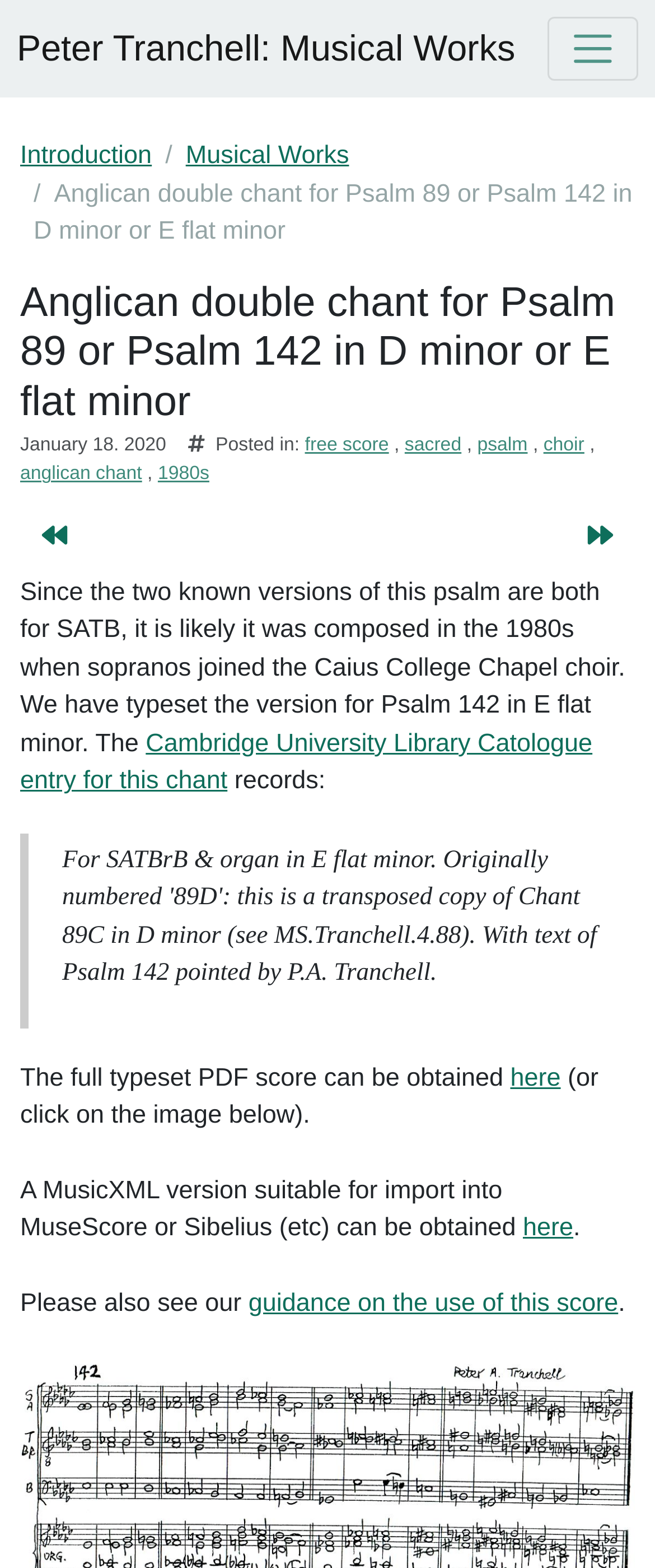Locate the bounding box coordinates of the clickable area to execute the instruction: "Download free score". Provide the coordinates as four float numbers between 0 and 1, represented as [left, top, right, bottom].

[0.465, 0.278, 0.594, 0.291]